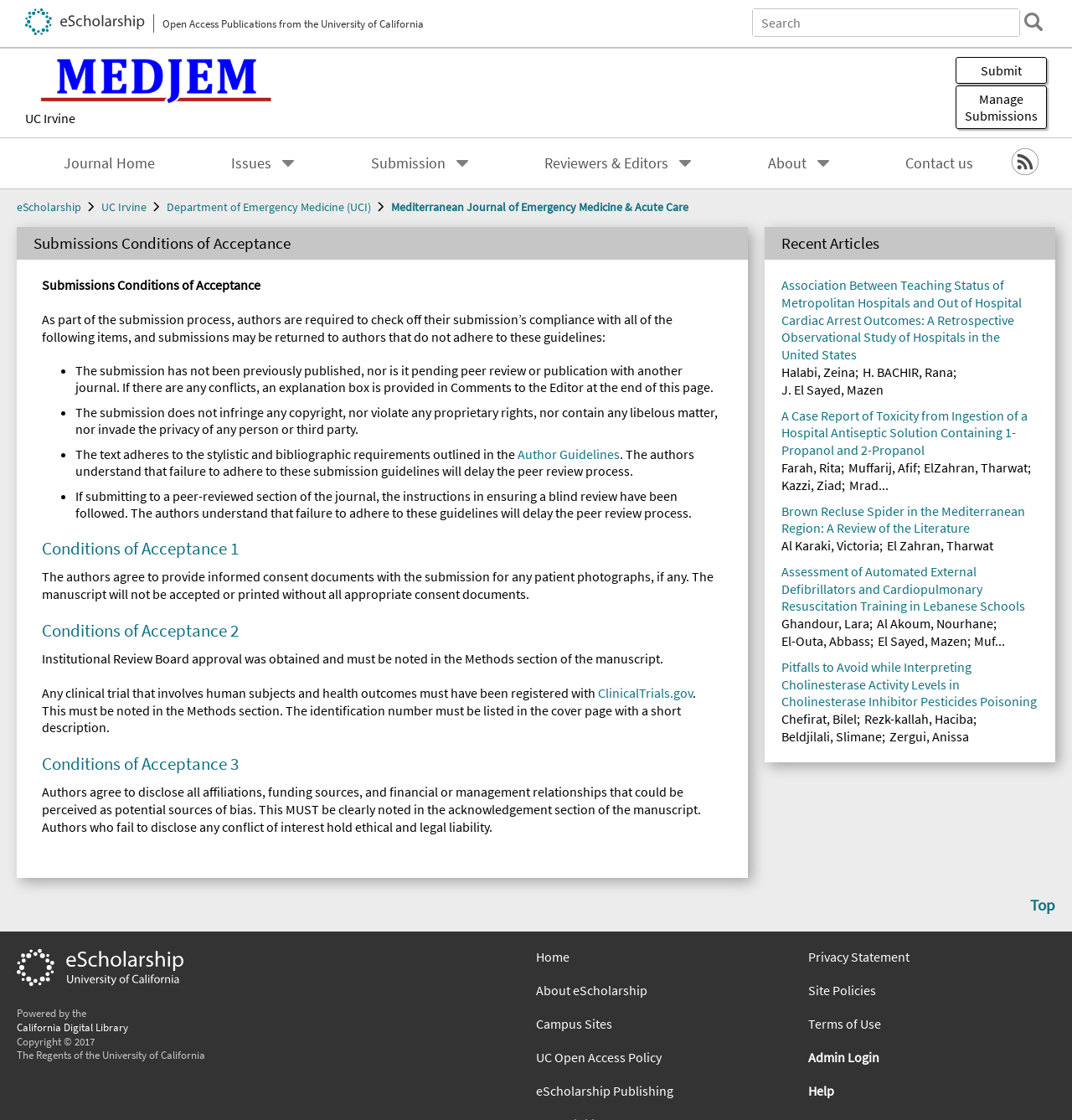Could you indicate the bounding box coordinates of the region to click in order to complete this instruction: "View Journal Home".

[0.051, 0.131, 0.152, 0.161]